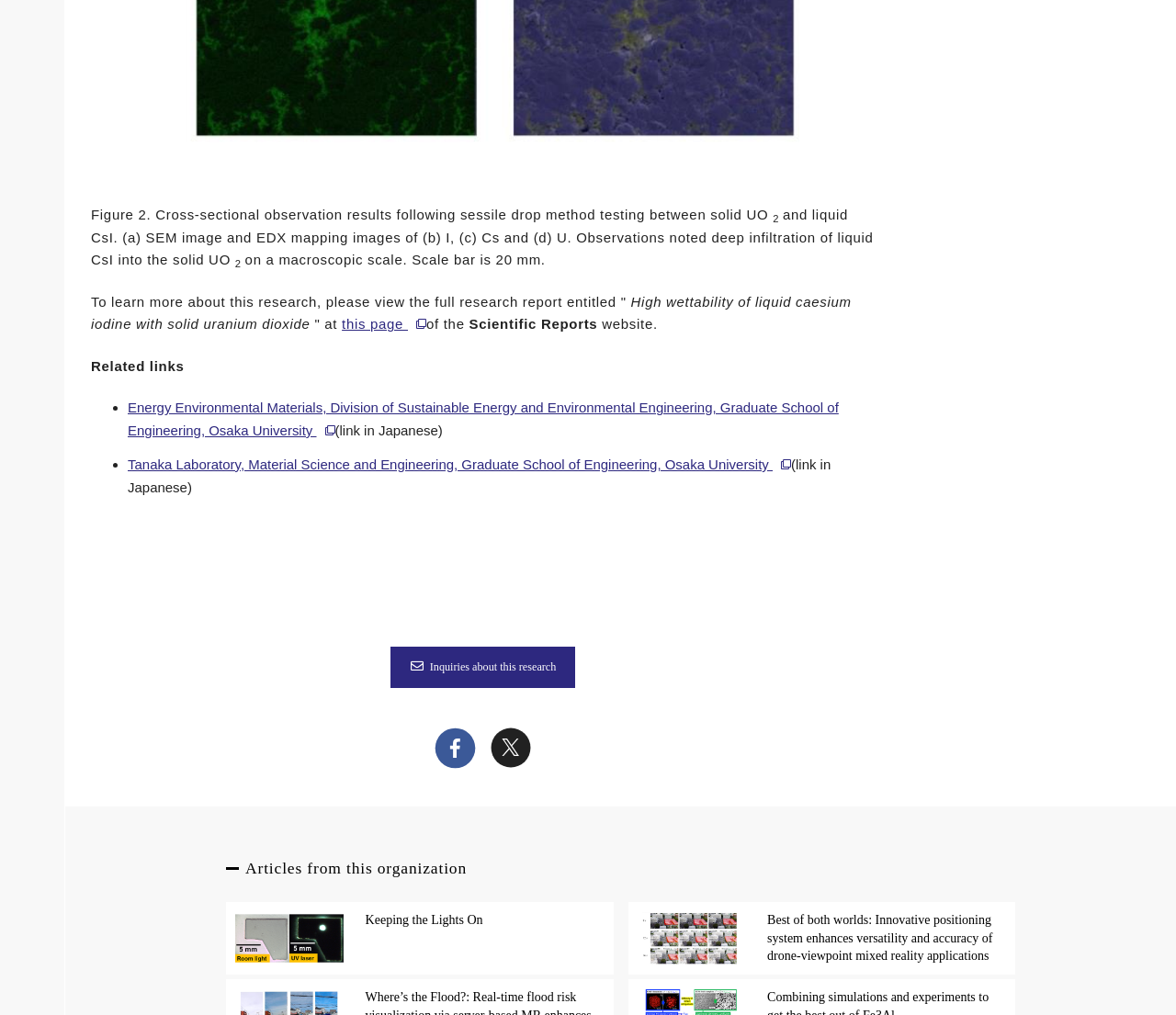What is the name of the research report? Using the information from the screenshot, answer with a single word or phrase.

High wettability of liquid caesium iodine with solid uranium dioxide